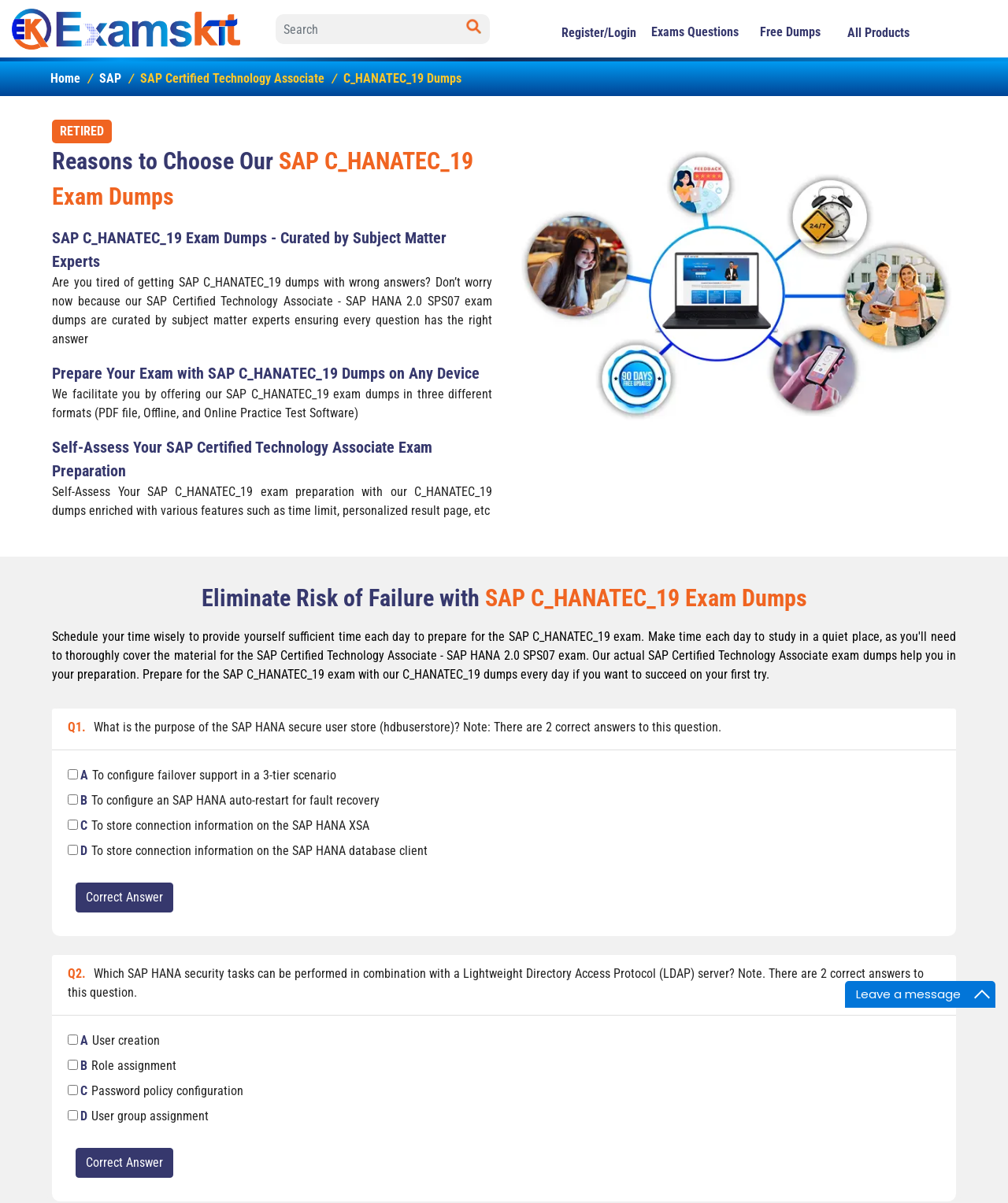Please mark the bounding box coordinates of the area that should be clicked to carry out the instruction: "Try free dumps".

[0.749, 0.015, 0.83, 0.039]